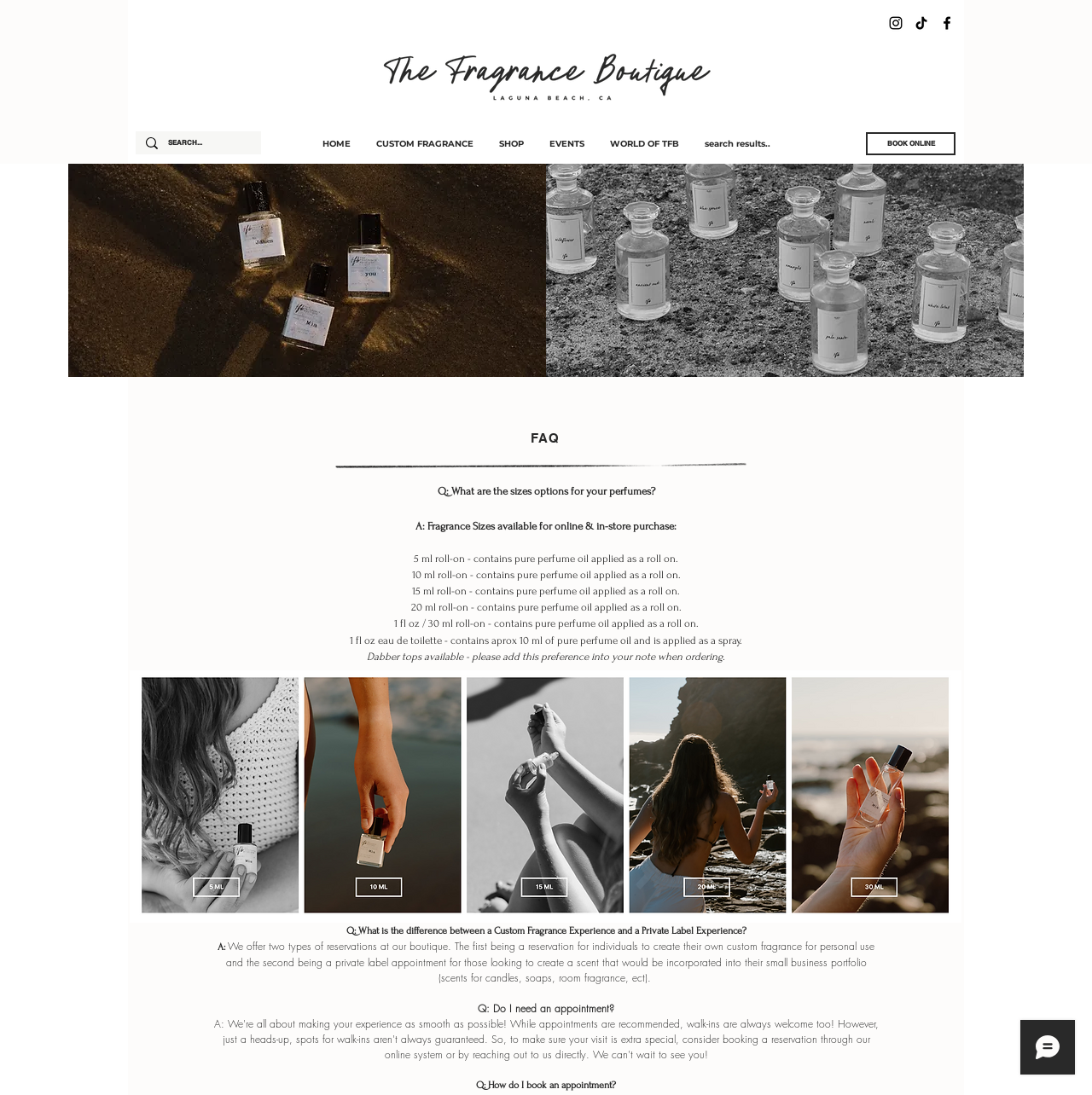Can you specify the bounding box coordinates for the region that should be clicked to fulfill this instruction: "Book online".

[0.793, 0.121, 0.875, 0.142]